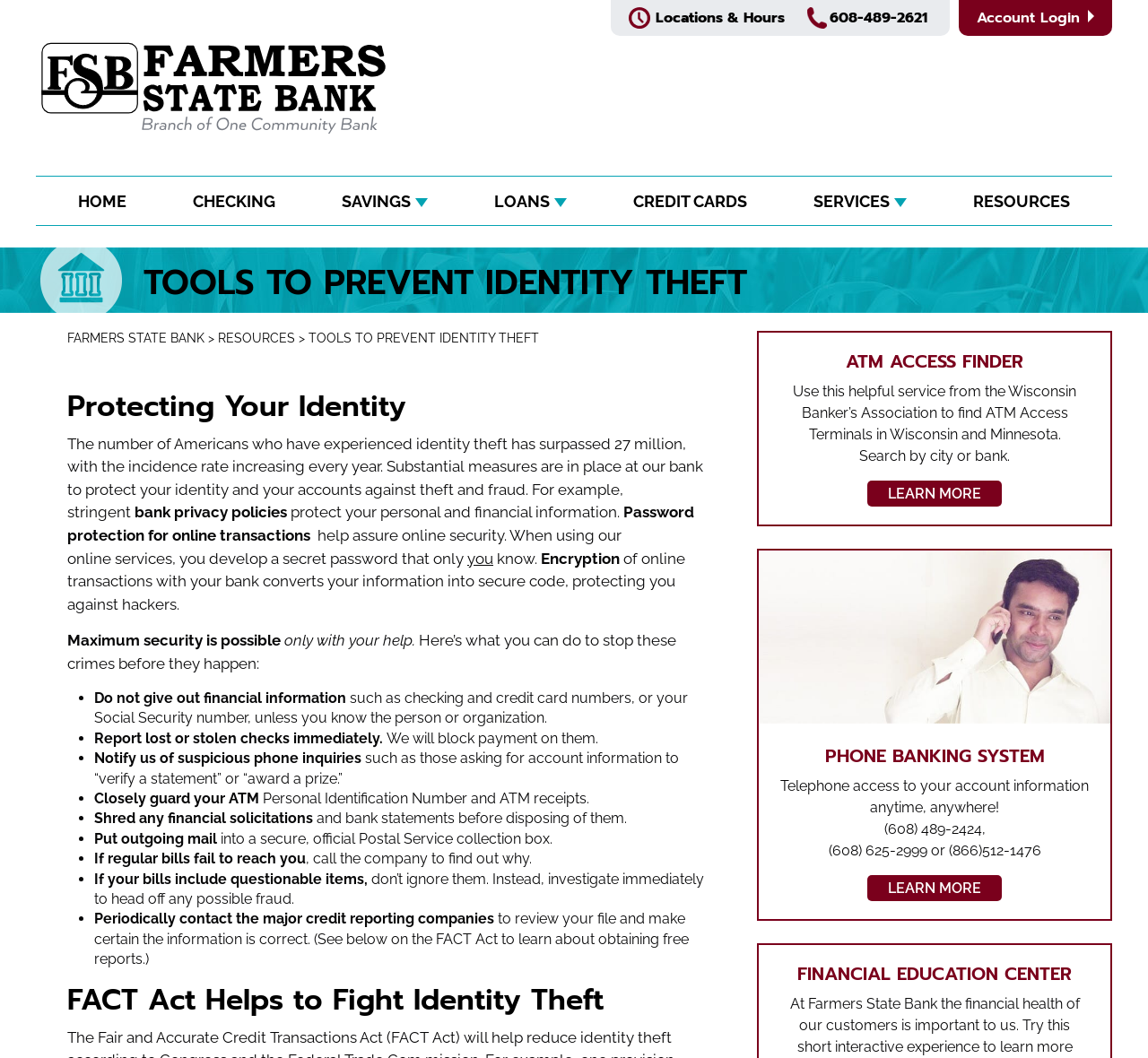Please identify the coordinates of the bounding box for the clickable region that will accomplish this instruction: "Find ATM Access Terminals".

[0.684, 0.331, 0.944, 0.351]